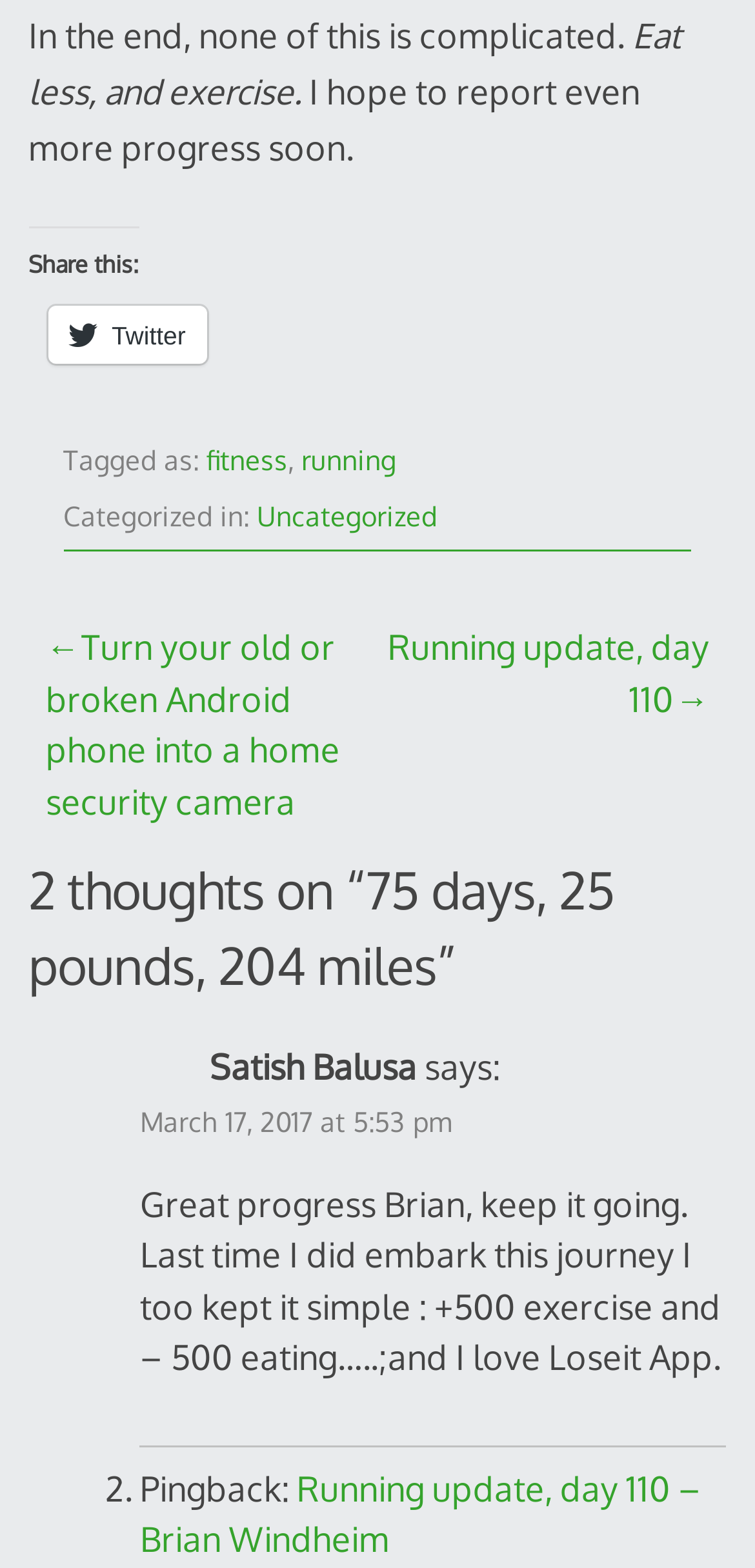Provide the bounding box coordinates for the specified HTML element described in this description: "Twitter". The coordinates should be four float numbers ranging from 0 to 1, in the format [left, top, right, bottom].

[0.063, 0.195, 0.274, 0.232]